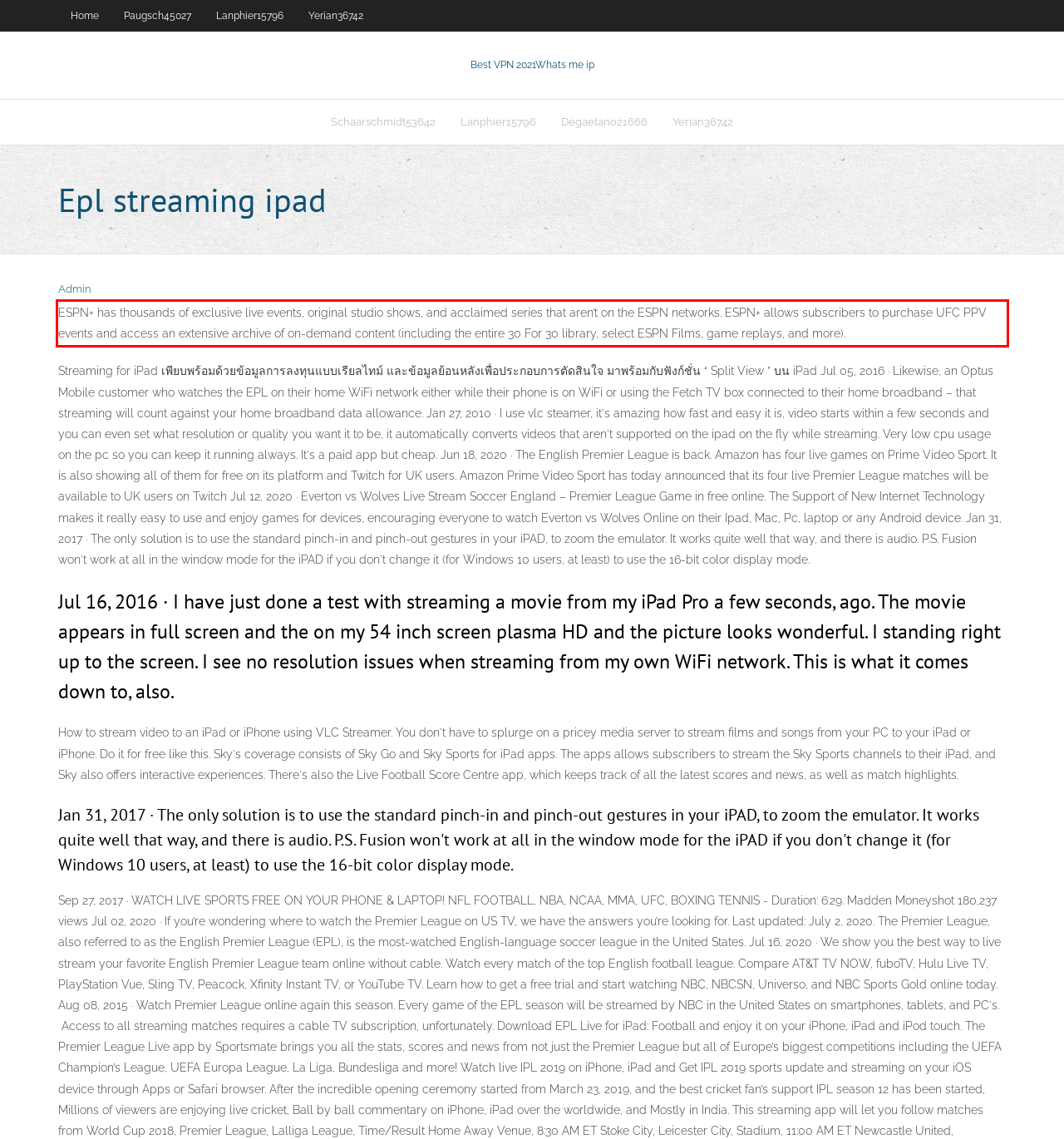With the provided screenshot of a webpage, locate the red bounding box and perform OCR to extract the text content inside it.

ESPN+ has thousands of exclusive live events, original studio shows, and acclaimed series that aren’t on the ESPN networks. ESPN+ allows subscribers to purchase UFC PPV events and access an extensive archive of on-demand content (including the entire 30 For 30 library, select ESPN Films, game replays, and more).